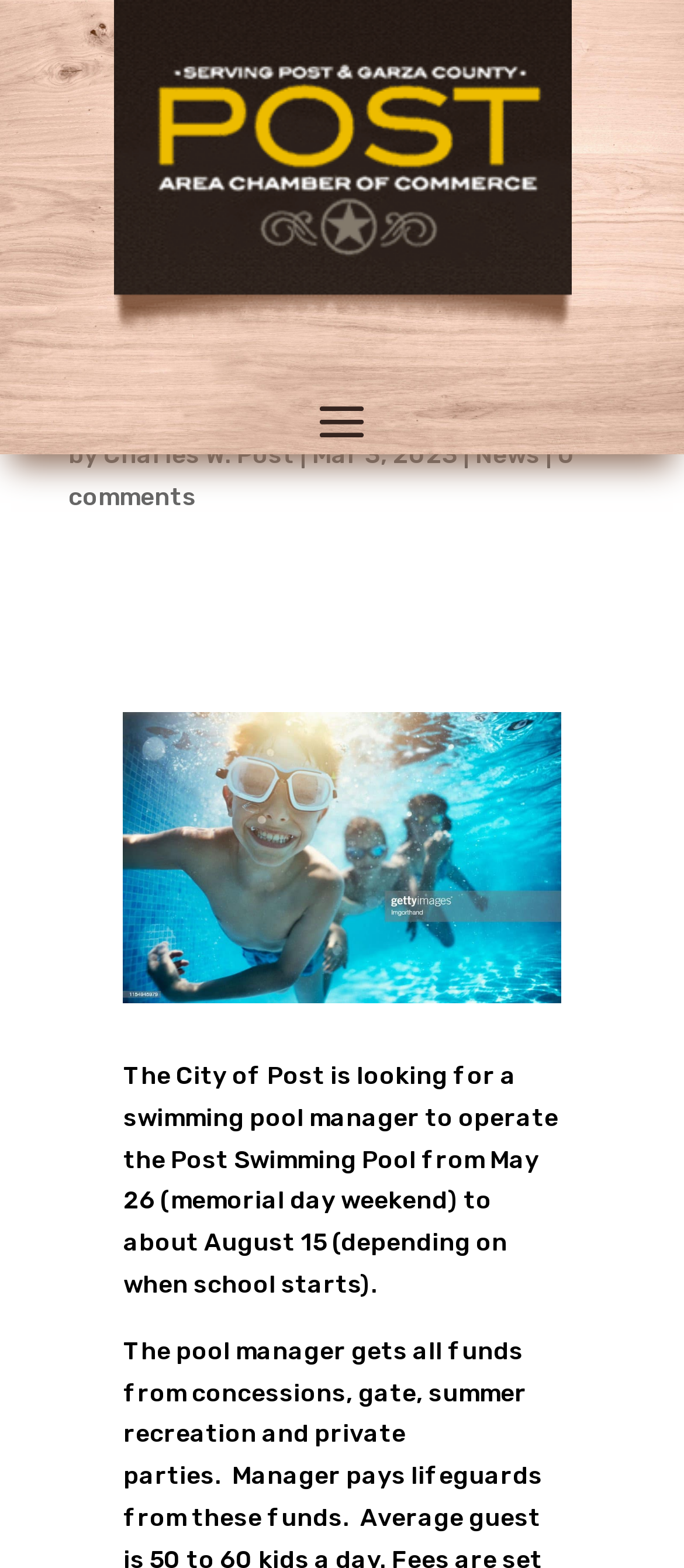Using the description: "News", determine the UI element's bounding box coordinates. Ensure the coordinates are in the format of four float numbers between 0 and 1, i.e., [left, top, right, bottom].

[0.695, 0.281, 0.79, 0.3]